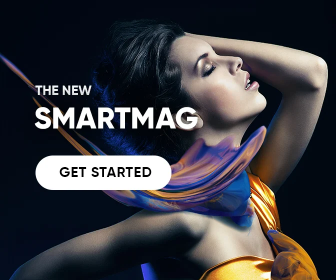Offer an in-depth caption for the image presented.

The image showcases an elegant promotional design for "The New SmartMag." A striking female model poses with her head tilted back, exuding confidence and grace. She wears a vibrant outfit adorned with flowing fabric that adds a dynamic touch, enhanced by colorful light effects in the background. The design features the bold, uppercase text "THE NEW SMARTMAG," conveying a sense of innovation and modernity. Below the image, a prominent button invites users to "GET STARTED," encouraging engagement with the magazine. This visual composition effectively captures the essence of creativity and contemporary style that SmartMag represents.